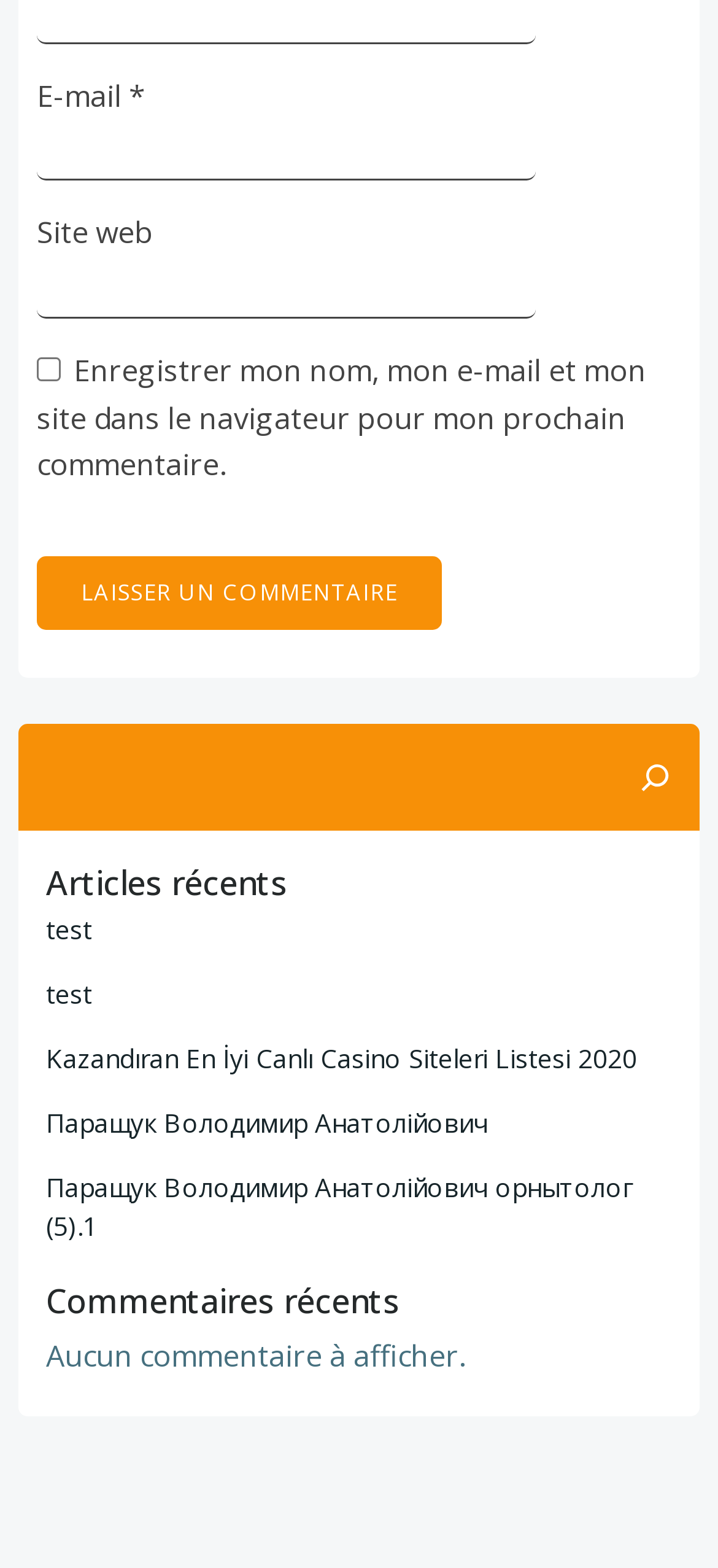Give a one-word or short-phrase answer to the following question: 
How many text input fields are there?

2